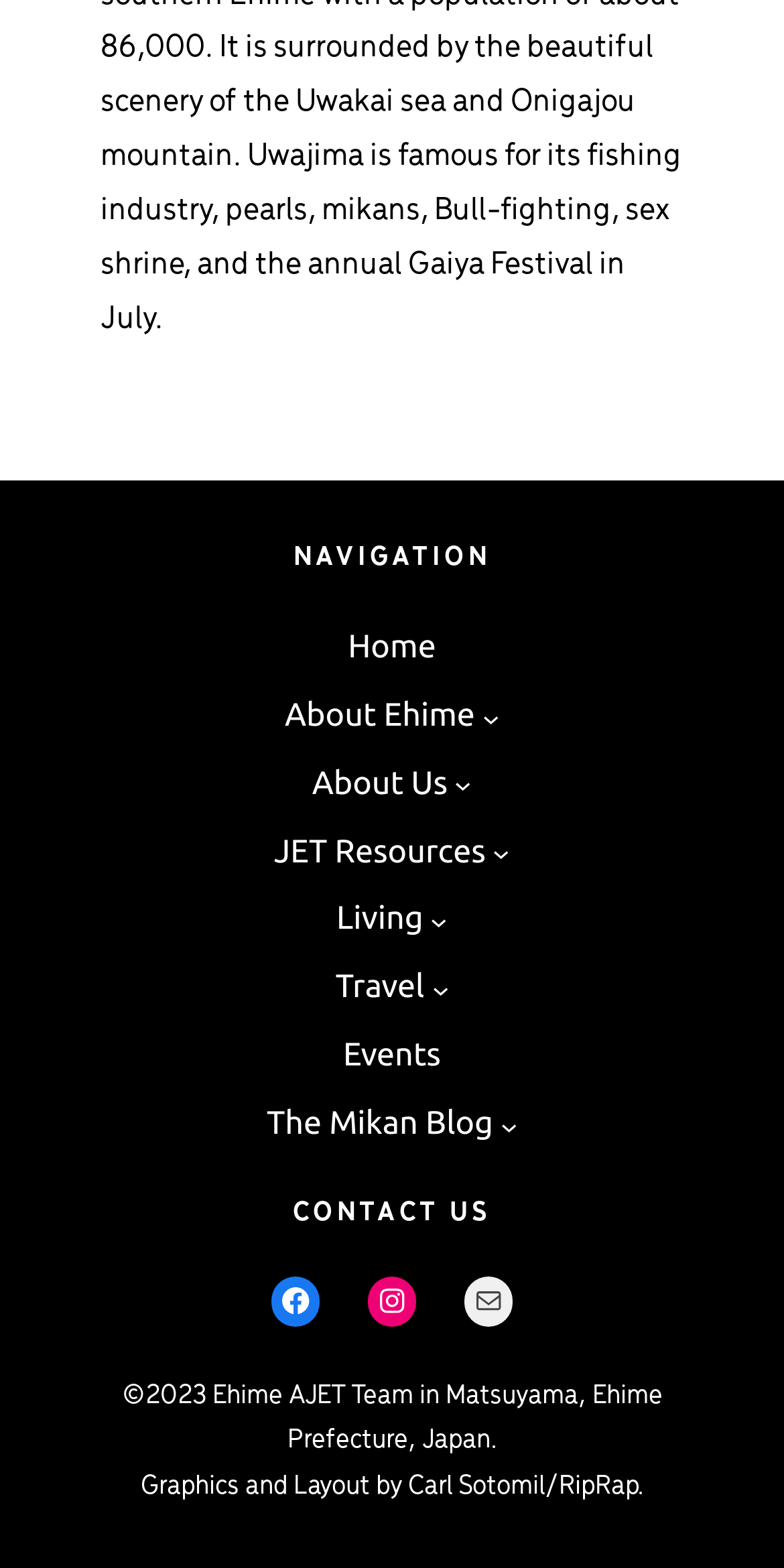Please determine the bounding box coordinates for the element that should be clicked to follow these instructions: "Visit Facebook".

[0.345, 0.815, 0.407, 0.846]